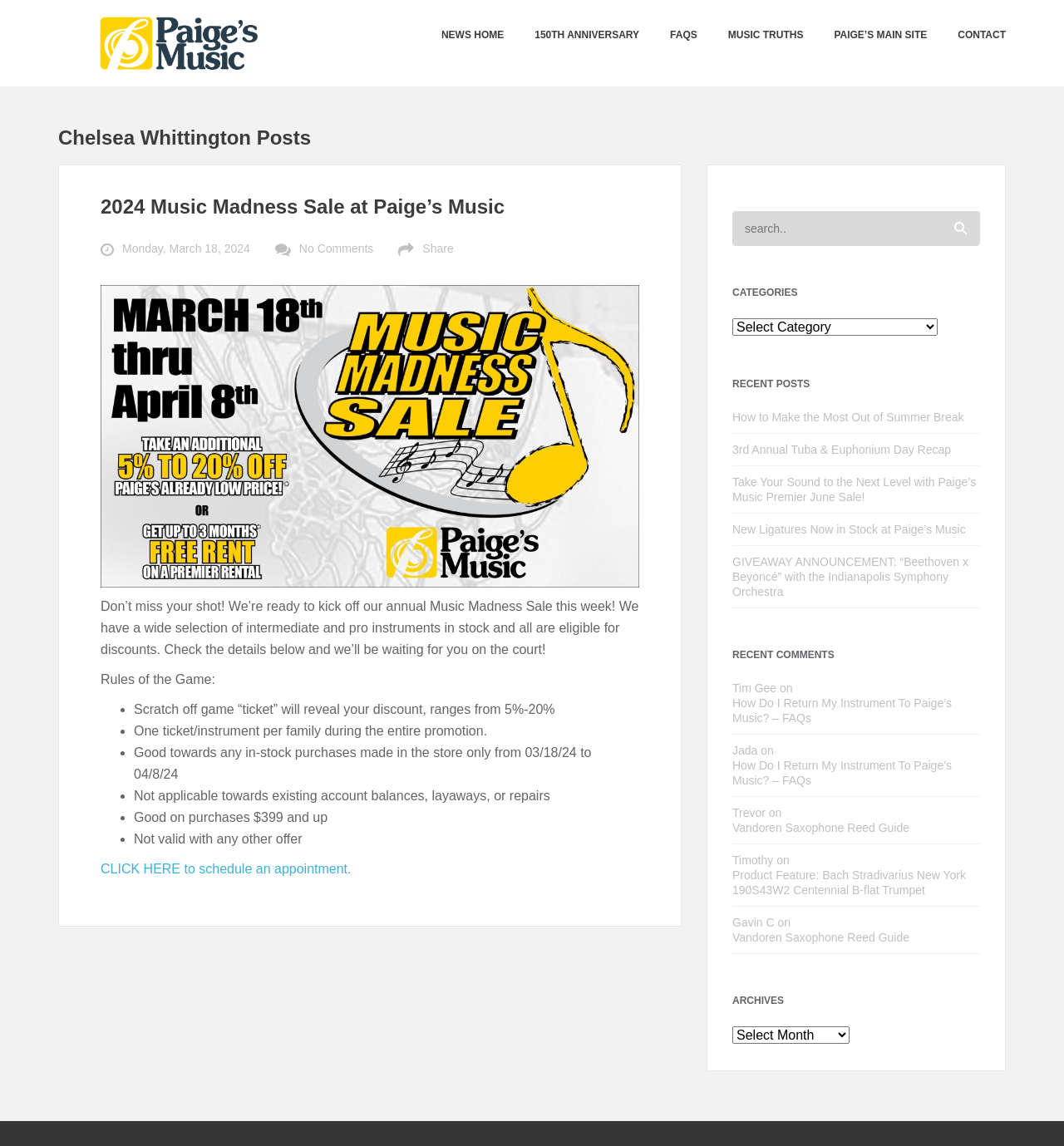Locate the UI element described as follows: "News Home". Return the bounding box coordinates as four float numbers between 0 and 1 in the order [left, top, right, bottom].

[0.415, 0.025, 0.474, 0.036]